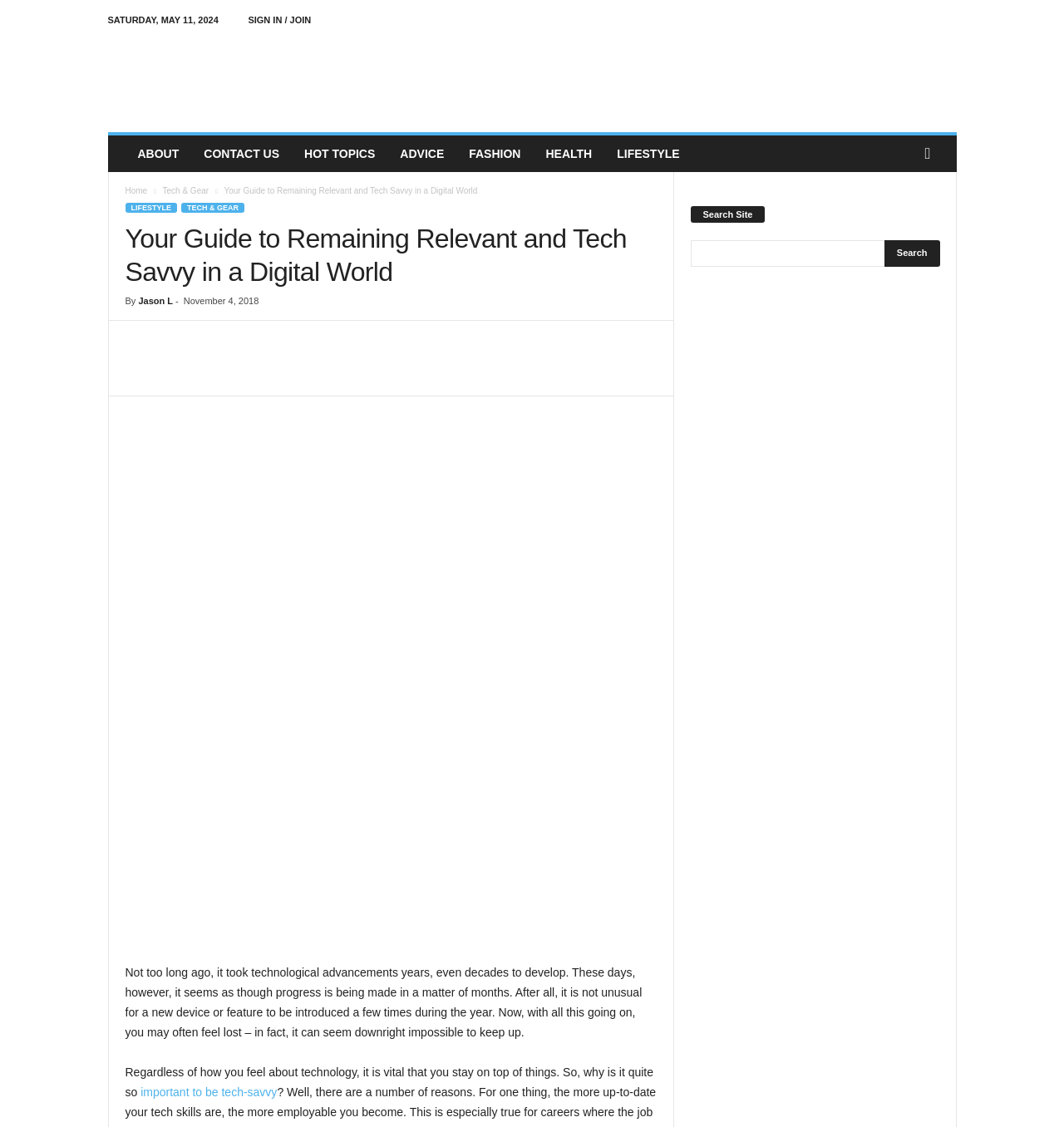What is the date of the article?
Look at the image and respond with a one-word or short phrase answer.

November 4, 2018